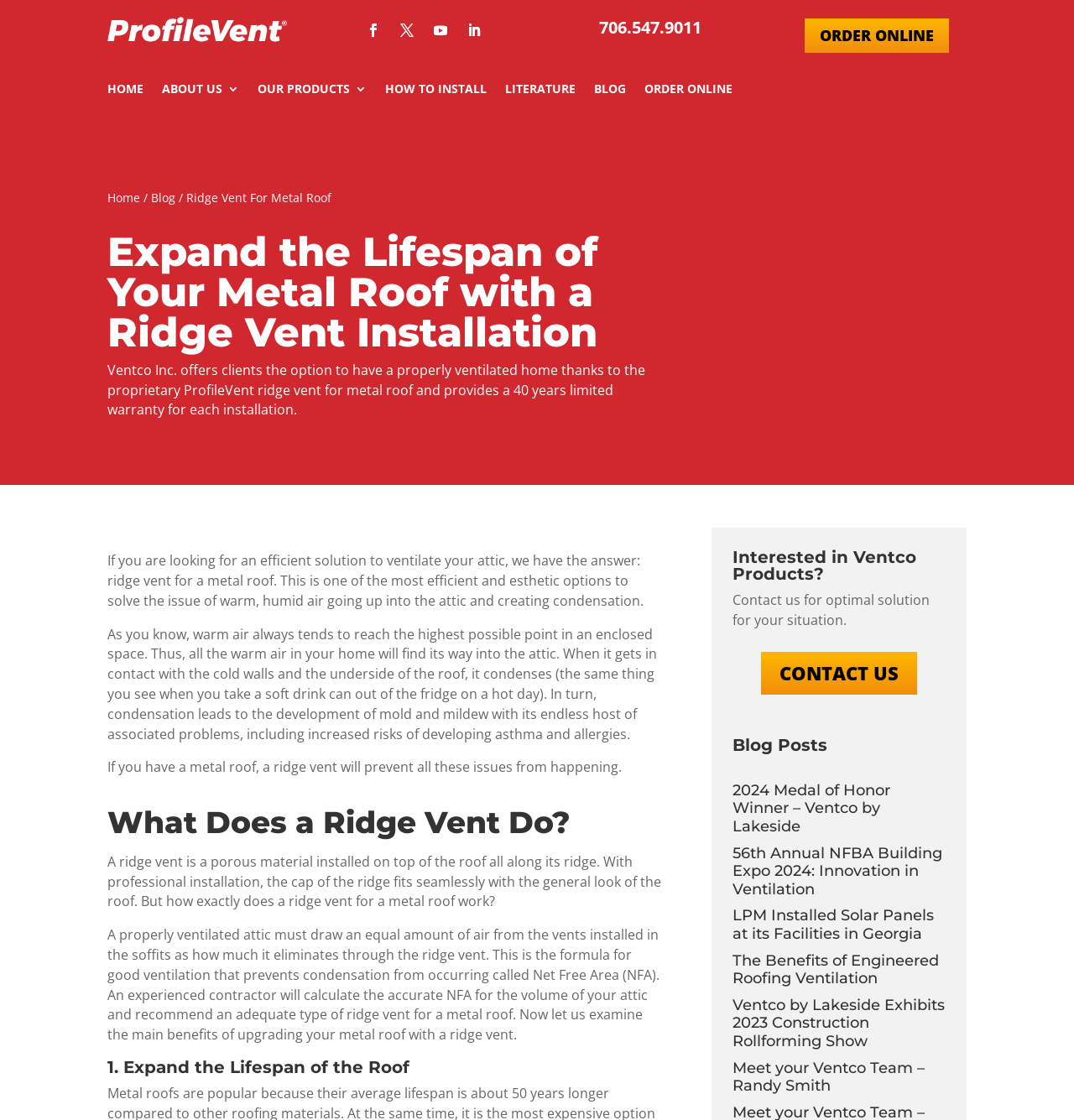Determine the bounding box coordinates for the area that needs to be clicked to fulfill this task: "Click the ORDER ONLINE button". The coordinates must be given as four float numbers between 0 and 1, i.e., [left, top, right, bottom].

[0.748, 0.015, 0.885, 0.049]